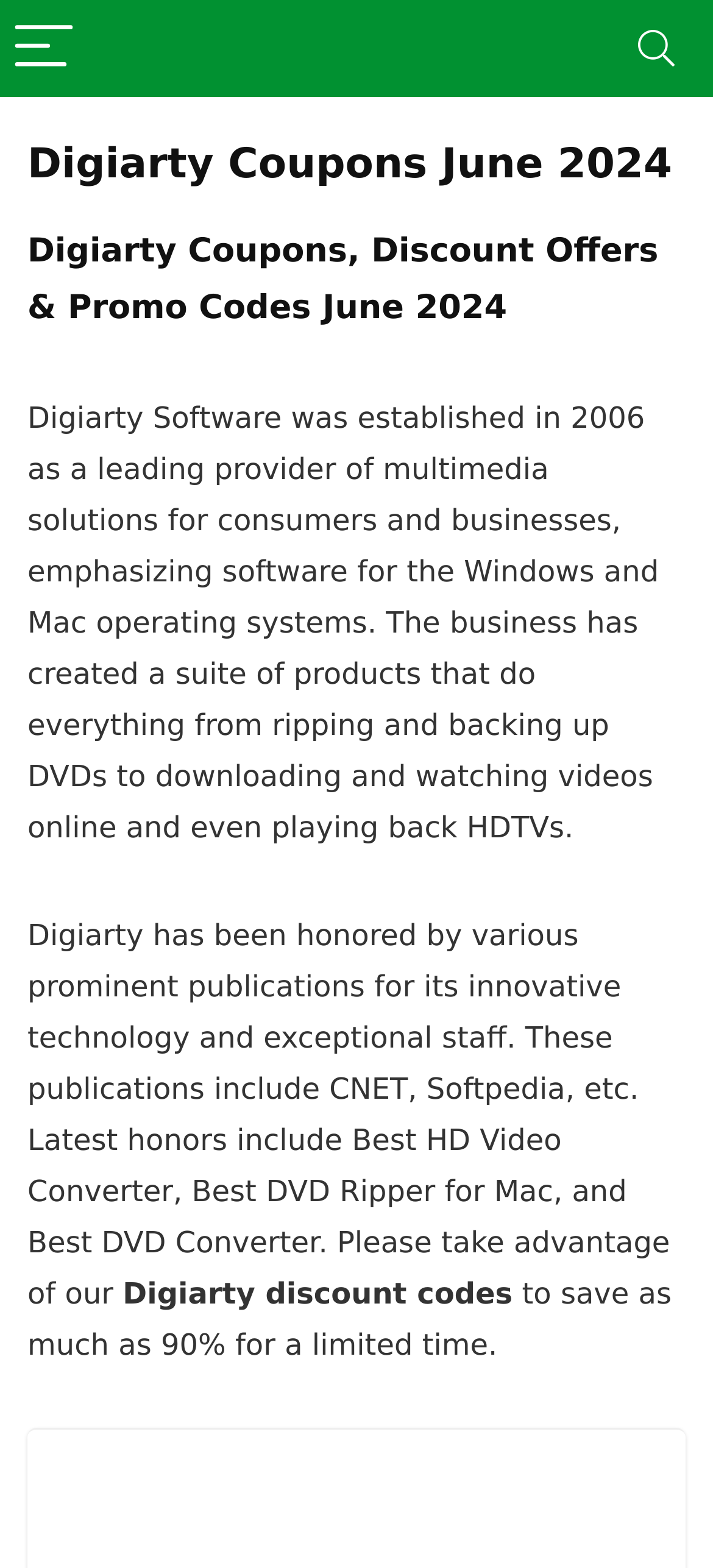What awards has Digiarty received?
Please provide a full and detailed response to the question.

The webpage mentions that Digiarty has been honored by various prominent publications for its innovative technology and exceptional staff. The specific awards mentioned are Best HD Video Converter, Best DVD Ripper for Mac, and Best DVD Converter, which are obtained from the StaticText element that lists the company's honors.